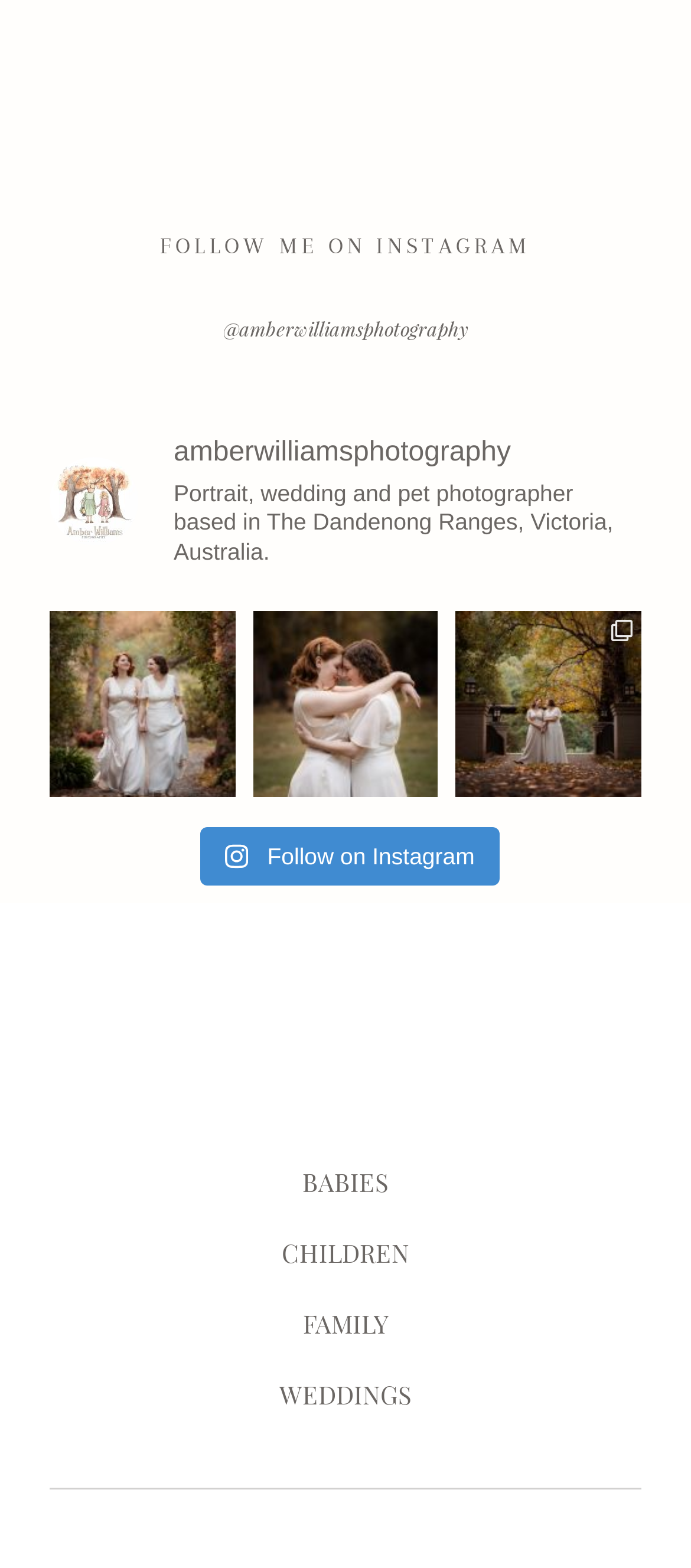Determine the bounding box coordinates of the target area to click to execute the following instruction: "Follow on Instagram."

[0.29, 0.527, 0.723, 0.565]